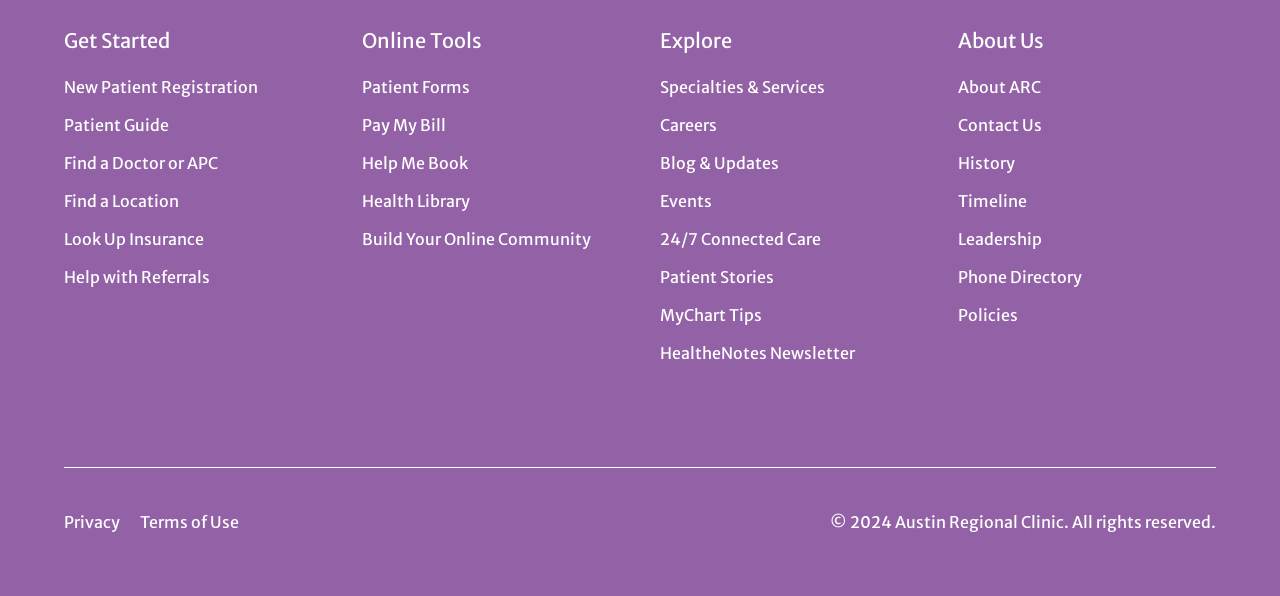Locate the bounding box coordinates of the clickable area to execute the instruction: "Click on Job Opportunities". Provide the coordinates as four float numbers between 0 and 1, represented as [left, top, right, bottom].

None